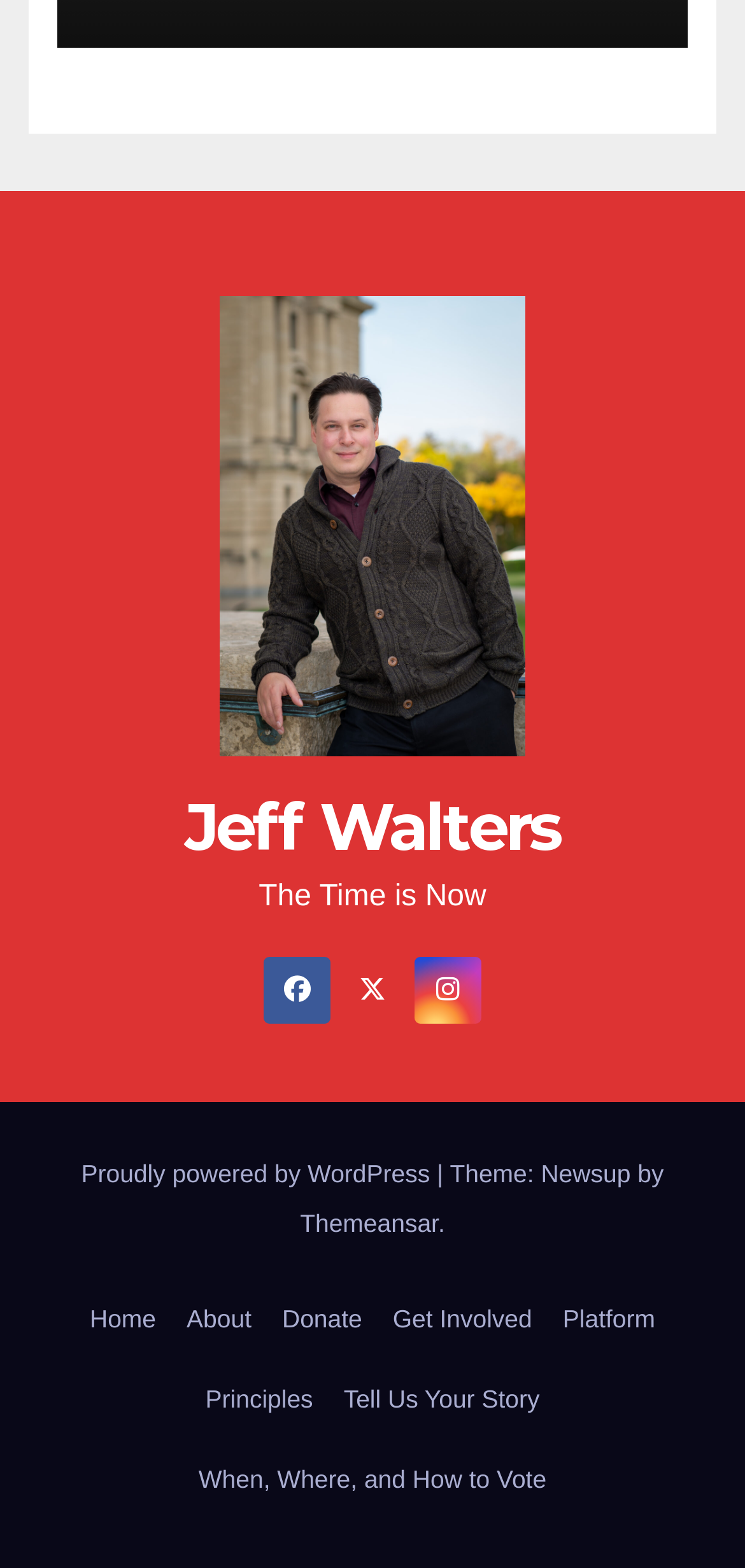Please provide a comprehensive response to the question below by analyzing the image: 
What is the slogan of the website?

The slogan of the website is 'The Time is Now', which can be found in the middle section of the webpage, indicating the purpose or mission of the website.